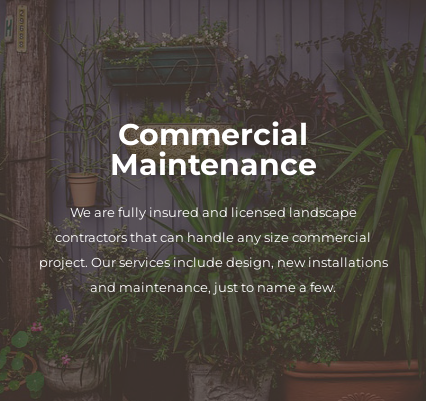Is the company fully insured?
Based on the image, answer the question with a single word or brief phrase.

Yes